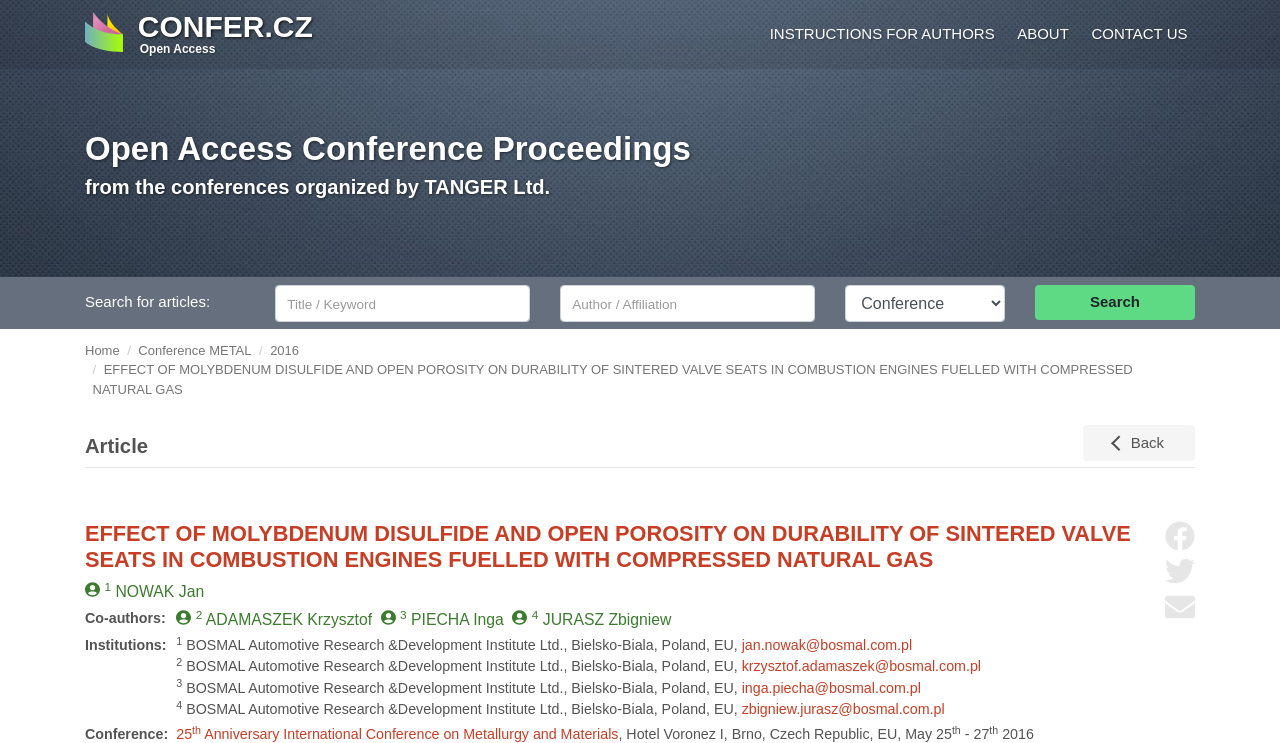Extract the top-level heading from the webpage and provide its text.

Open Access Conference Proceedings